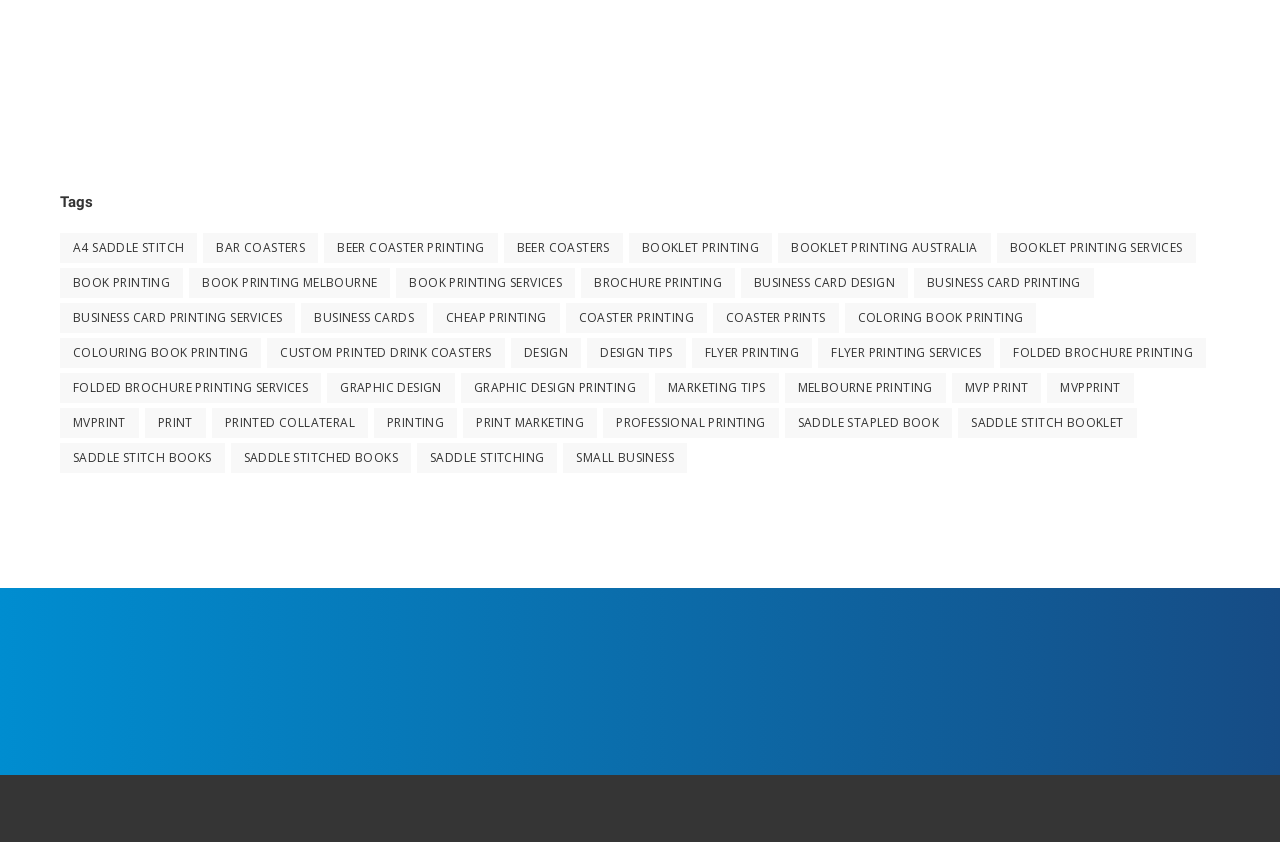Identify the bounding box coordinates of the section that should be clicked to achieve the task described: "Learn about 'Print Marketing'".

[0.362, 0.484, 0.467, 0.52]